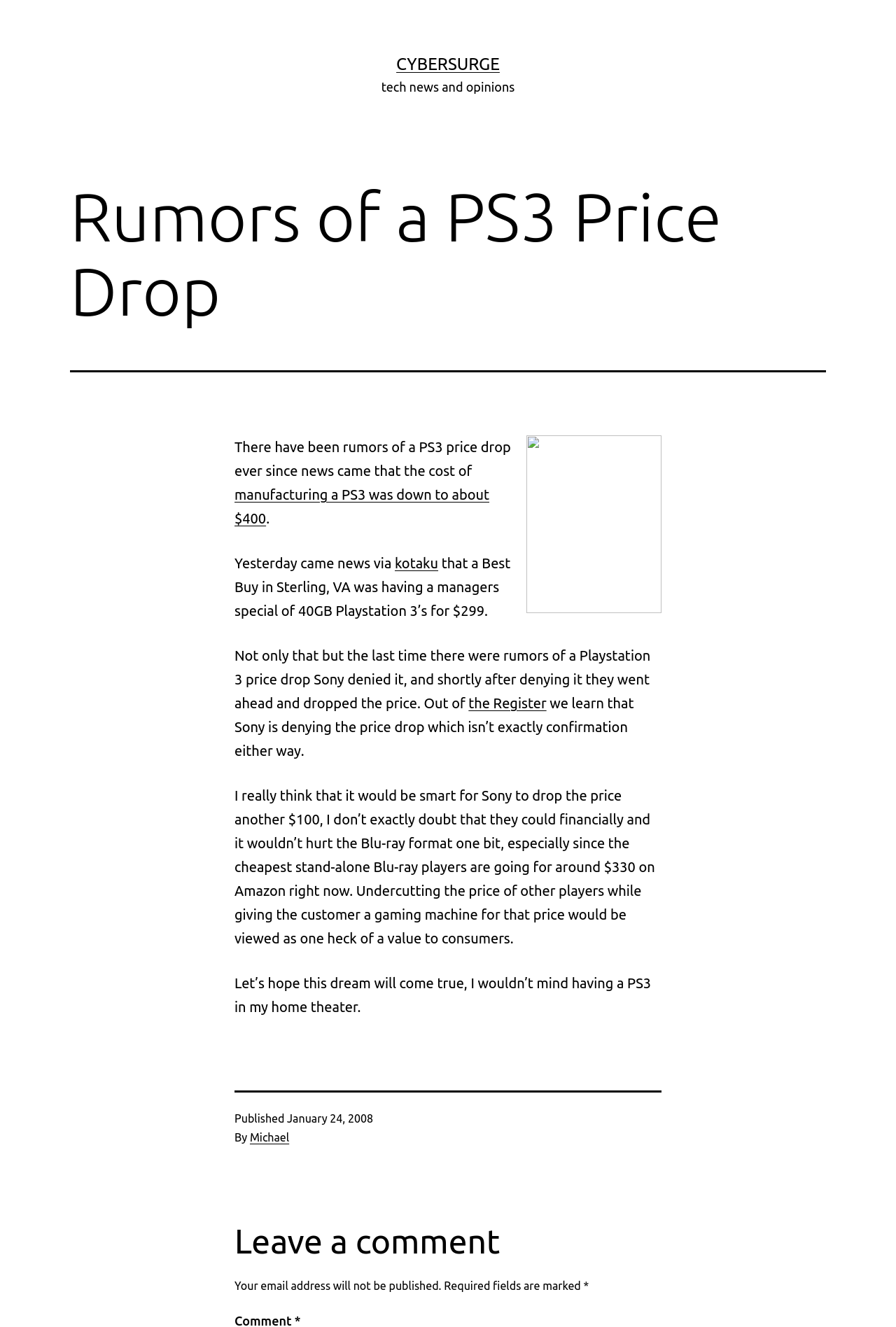Who is the author of the article?
We need a detailed and exhaustive answer to the question. Please elaborate.

The author of the article is Michael, which can be found in the footer section, indicated by the link 'Michael' with a bounding box coordinate of [0.279, 0.852, 0.323, 0.862].